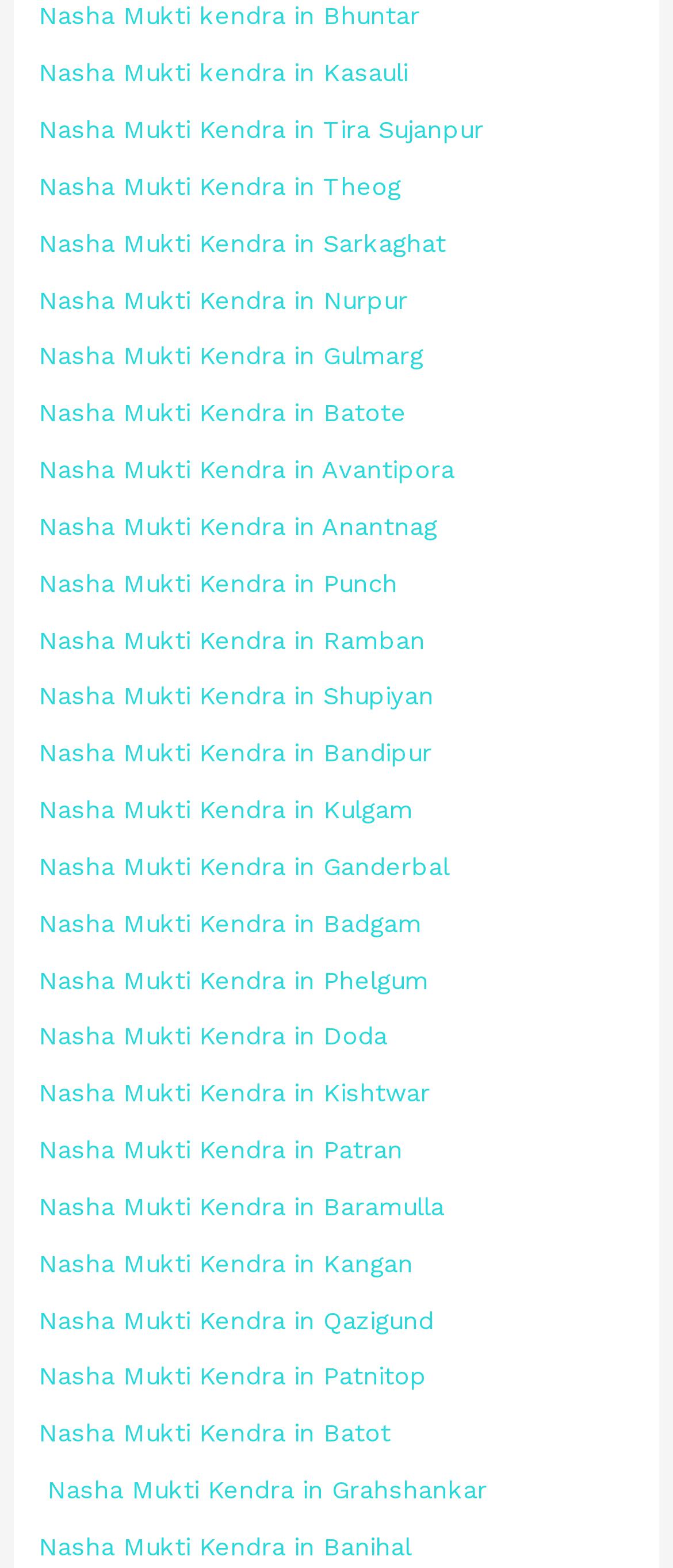Pinpoint the bounding box coordinates of the clickable element to carry out the following instruction: "Go to Nasha Mukti Kendra in Tira Sujanpur."

[0.058, 0.073, 0.719, 0.093]